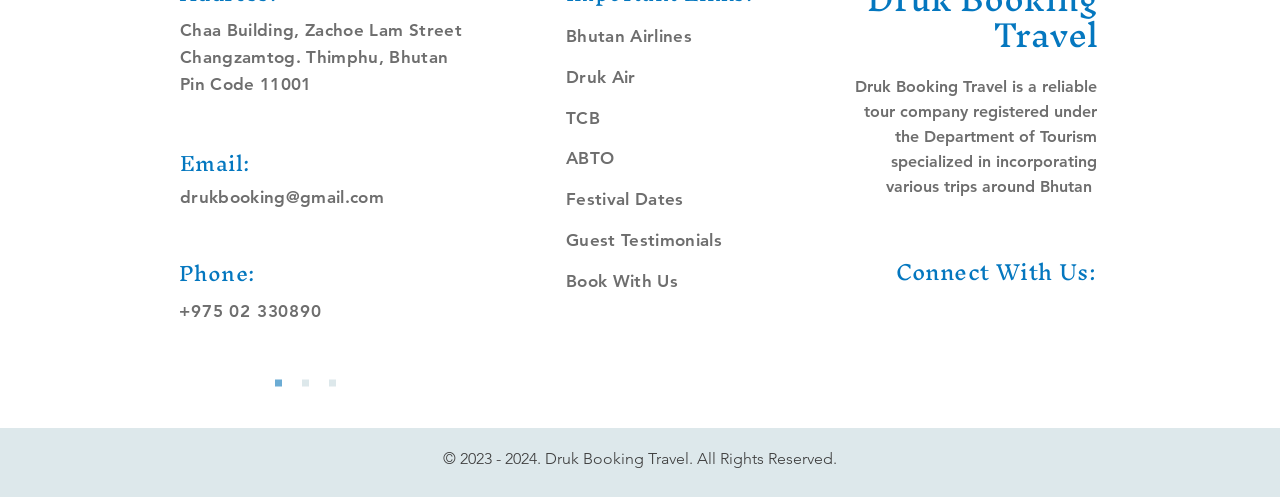Locate the bounding box coordinates of the clickable part needed for the task: "Click on the Bhutan Airlines link".

[0.442, 0.052, 0.541, 0.093]